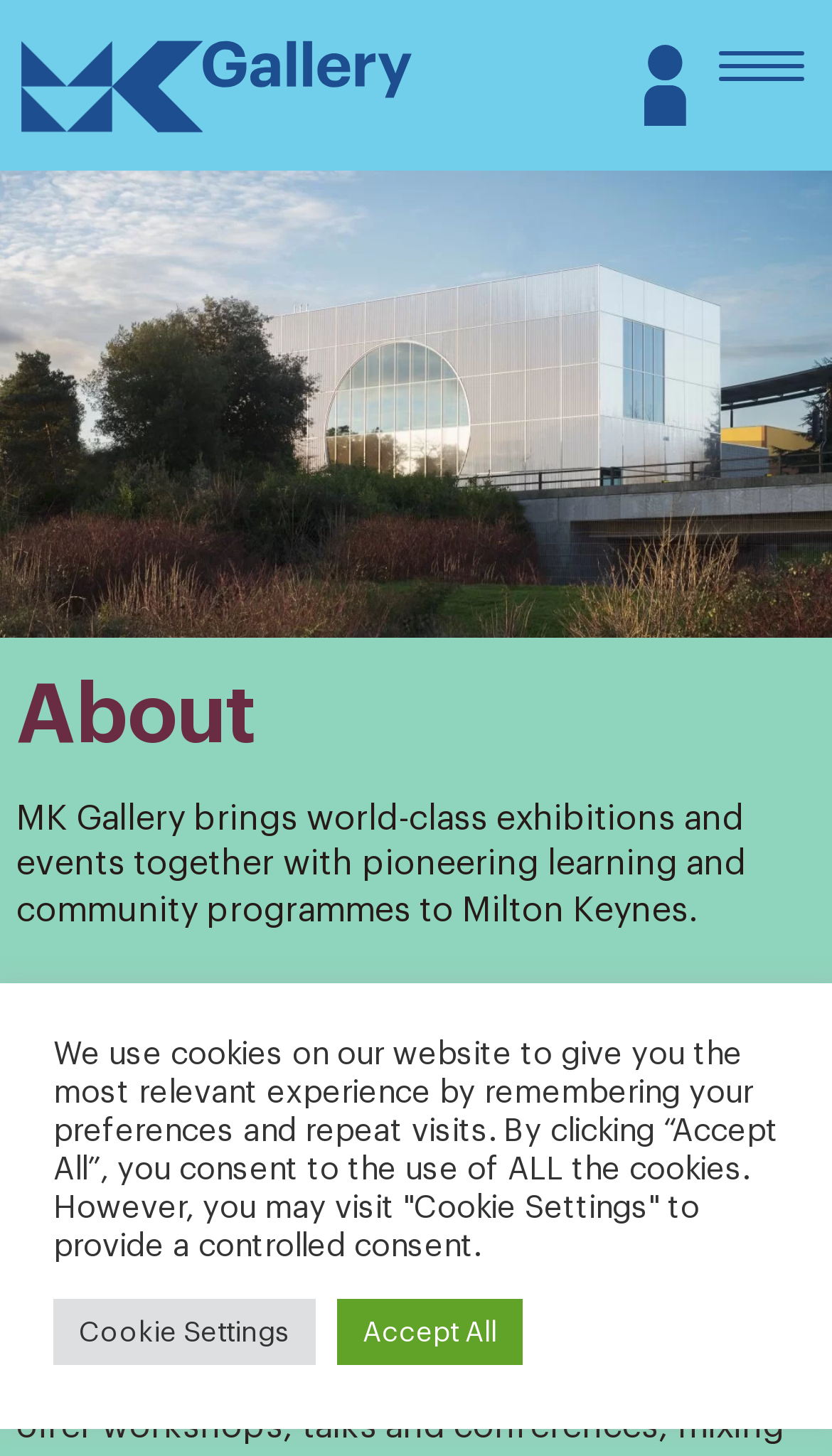Is there a café in the gallery?
Using the information presented in the image, please offer a detailed response to the question.

The presence of a café can be inferred from the static text element that mentions 'an independent café and shop' in the gallery.